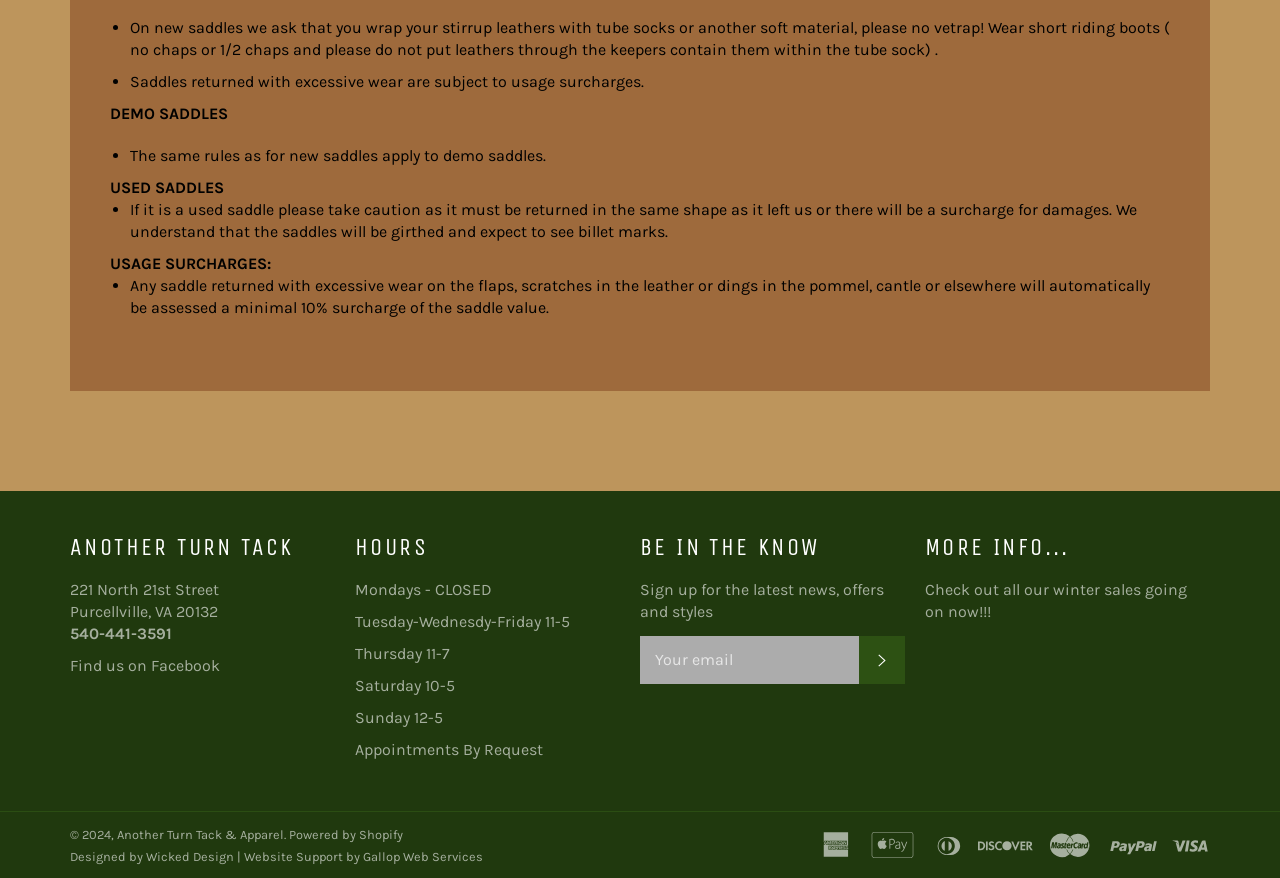What social media platform can you find Another Turn Tack on?
Please provide a comprehensive answer based on the details in the screenshot.

I found this information by examining the link element with ID 380, which contains the text 'Facebook' and is likely a link to Another Turn Tack's Facebook page.